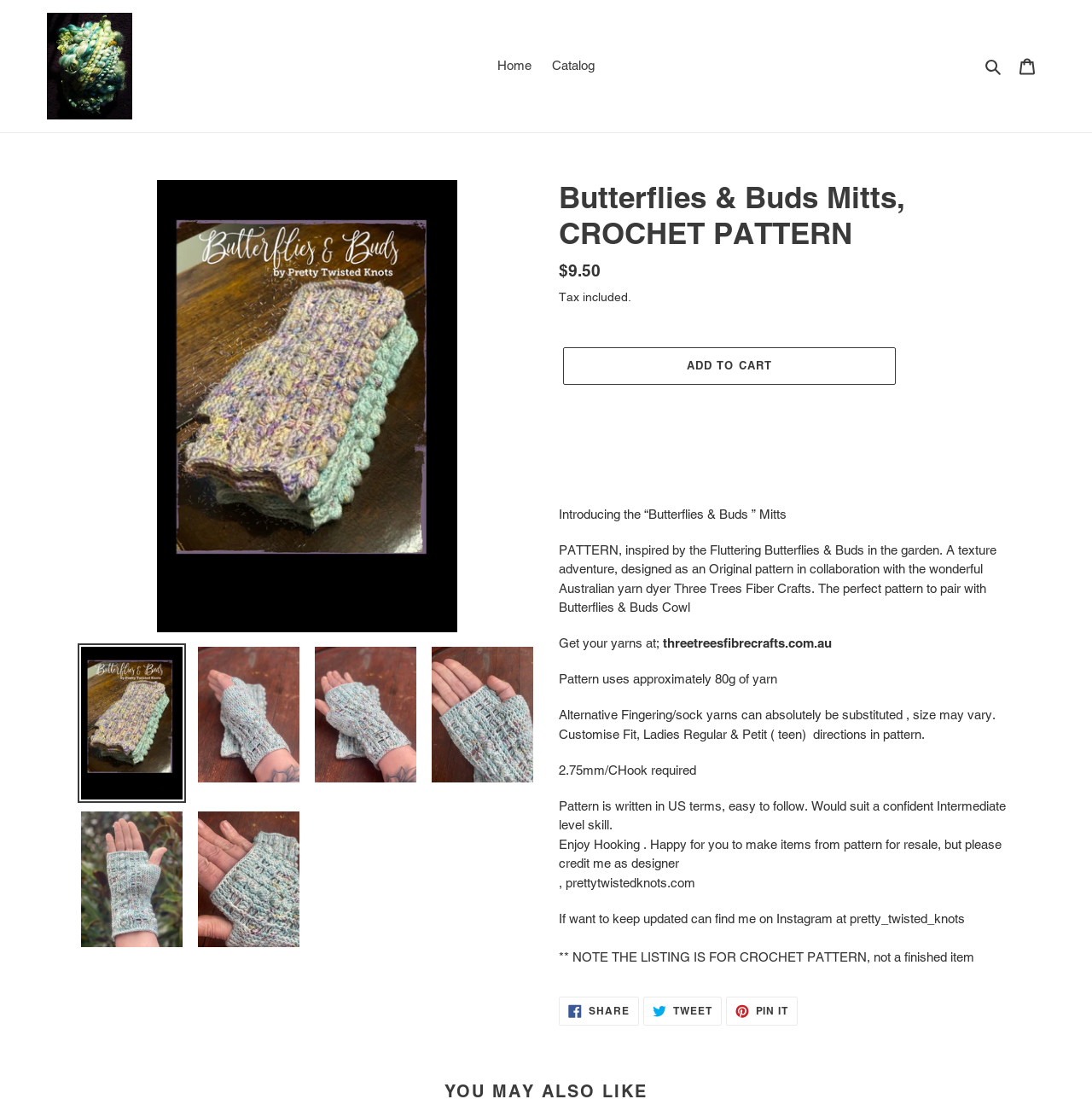Provide the bounding box coordinates of the HTML element this sentence describes: "Add to cart".

[0.516, 0.316, 0.82, 0.35]